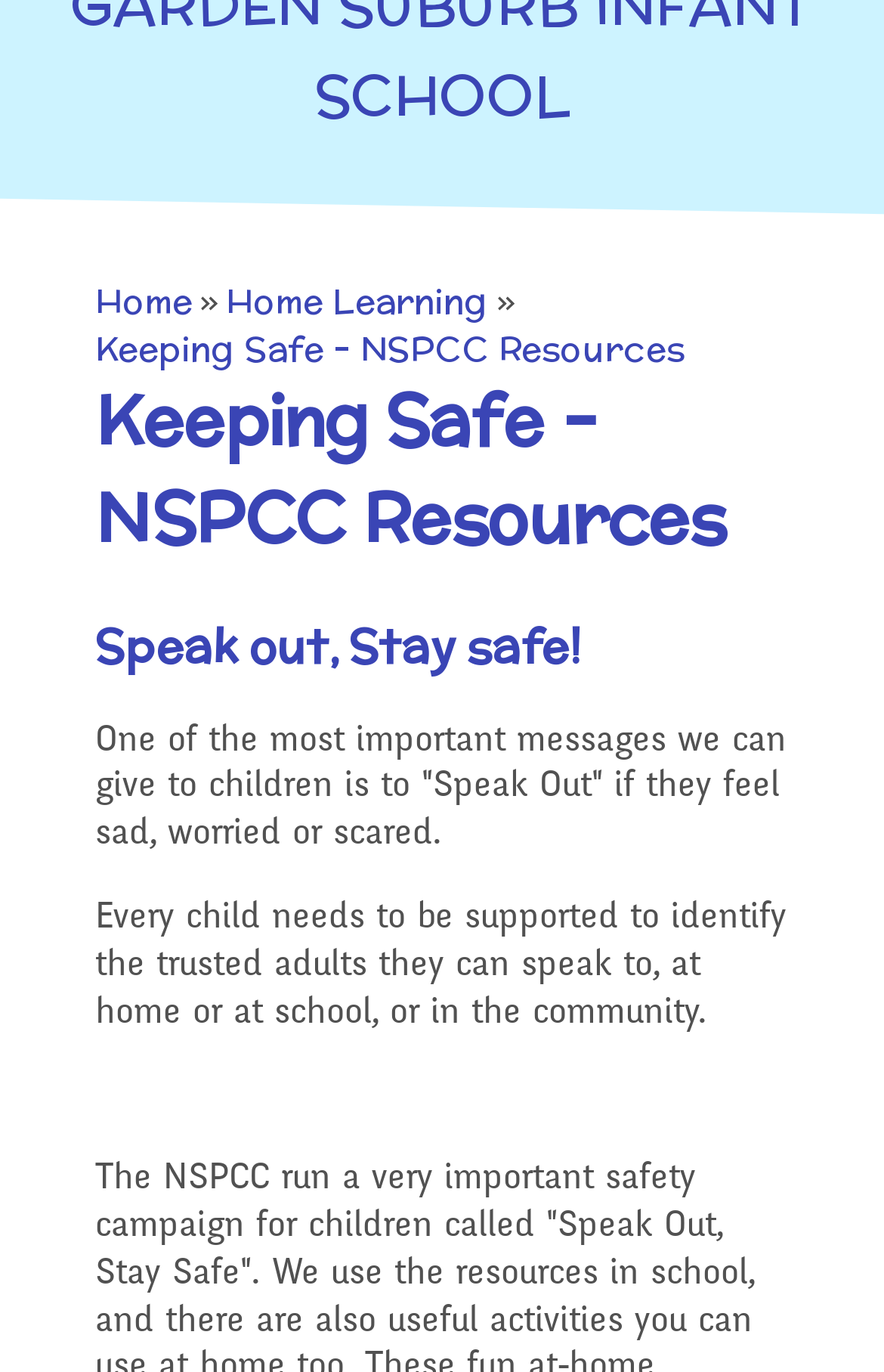Identify the bounding box coordinates for the UI element mentioned here: "Becoming a Governor". Provide the coordinates as four float values between 0 and 1, i.e., [left, top, right, bottom].

[0.246, 0.345, 0.754, 0.478]